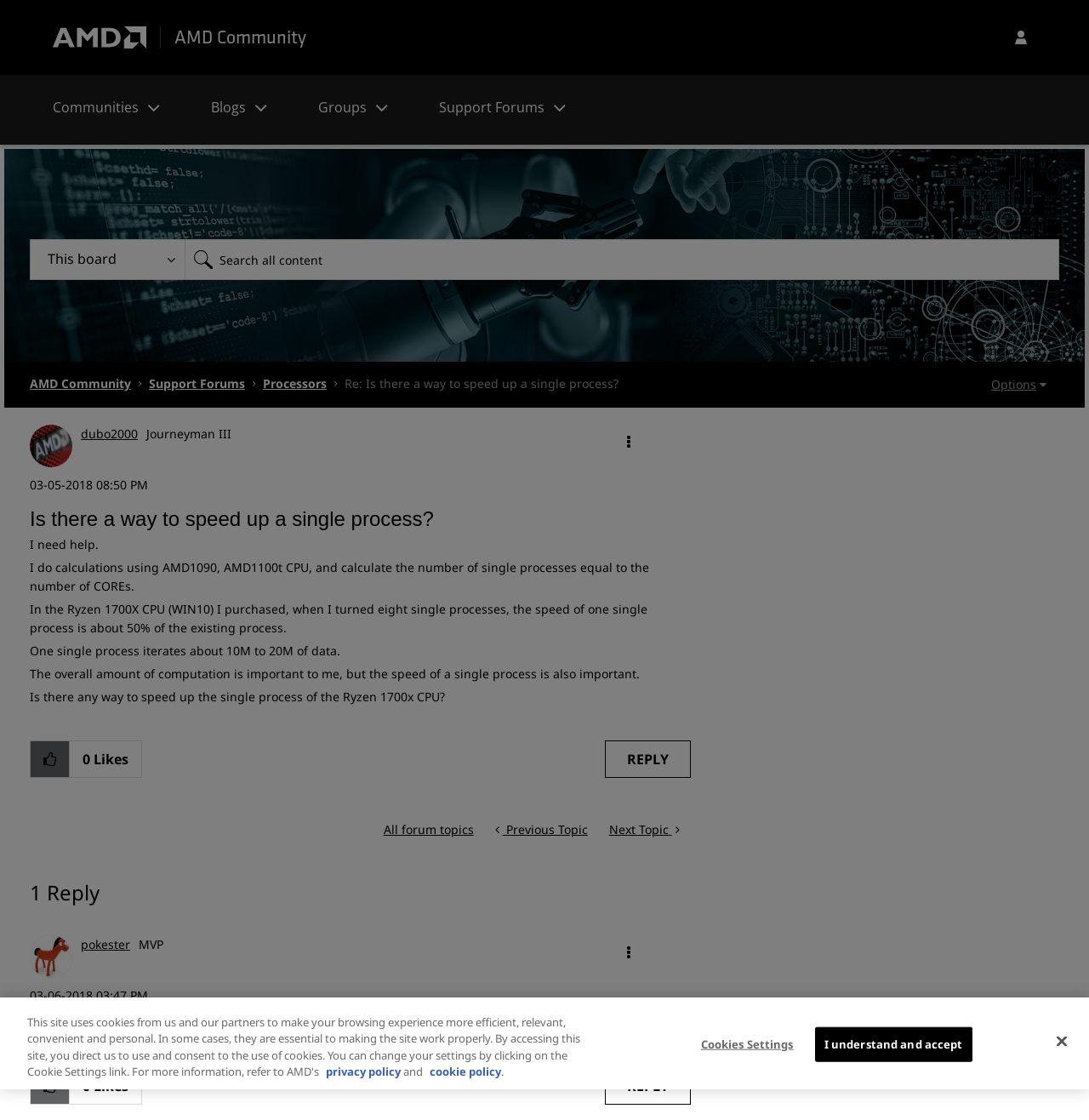What is the title of the link provided in the second post?
Use the image to answer the question with a single word or phrase.

How to Change Process Priorities in Windows Task Manager: 10 Steps